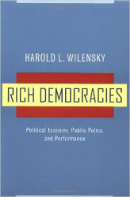What is the main focus of the book 'Rich Democracies'?
Provide a detailed answer to the question using information from the image.

The main focus of the book 'Rich Democracies' is political economy and public policy because the caption states that the subtitle 'emphasizes the book's focus on political economy and public policy' and also mentions that the book 'explores how their political frameworks influence economic performance and public governance'.